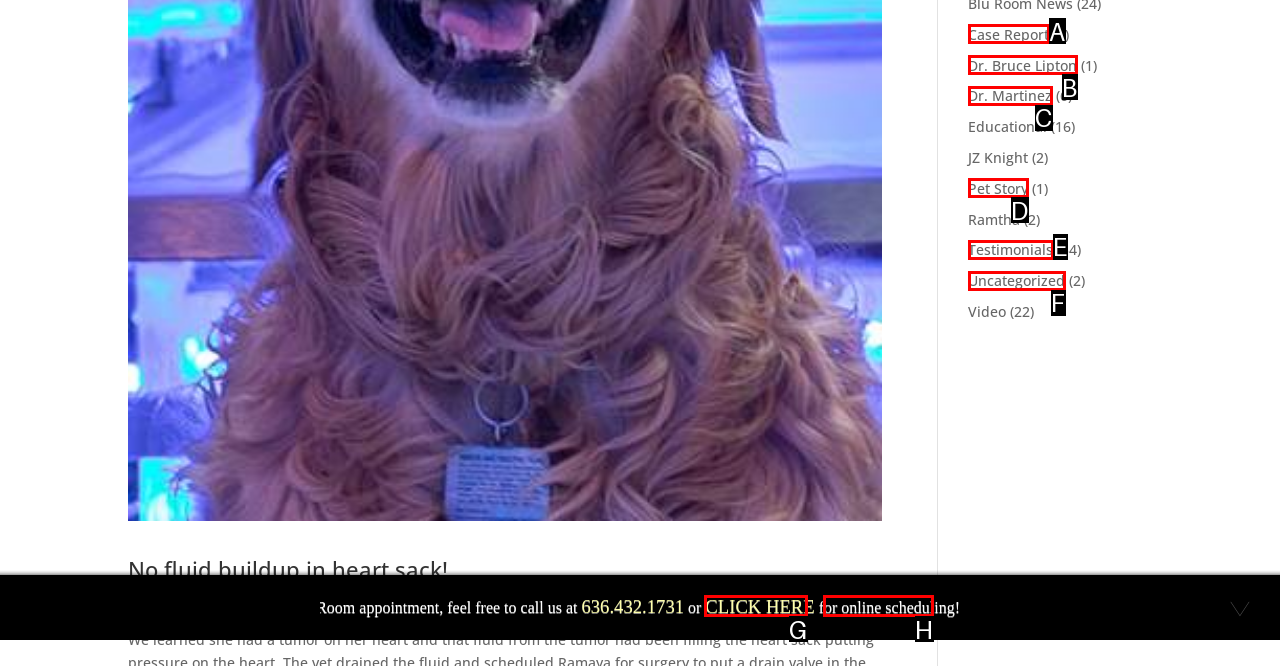Tell me which one HTML element best matches the description: Uncategorized
Answer with the option's letter from the given choices directly.

F